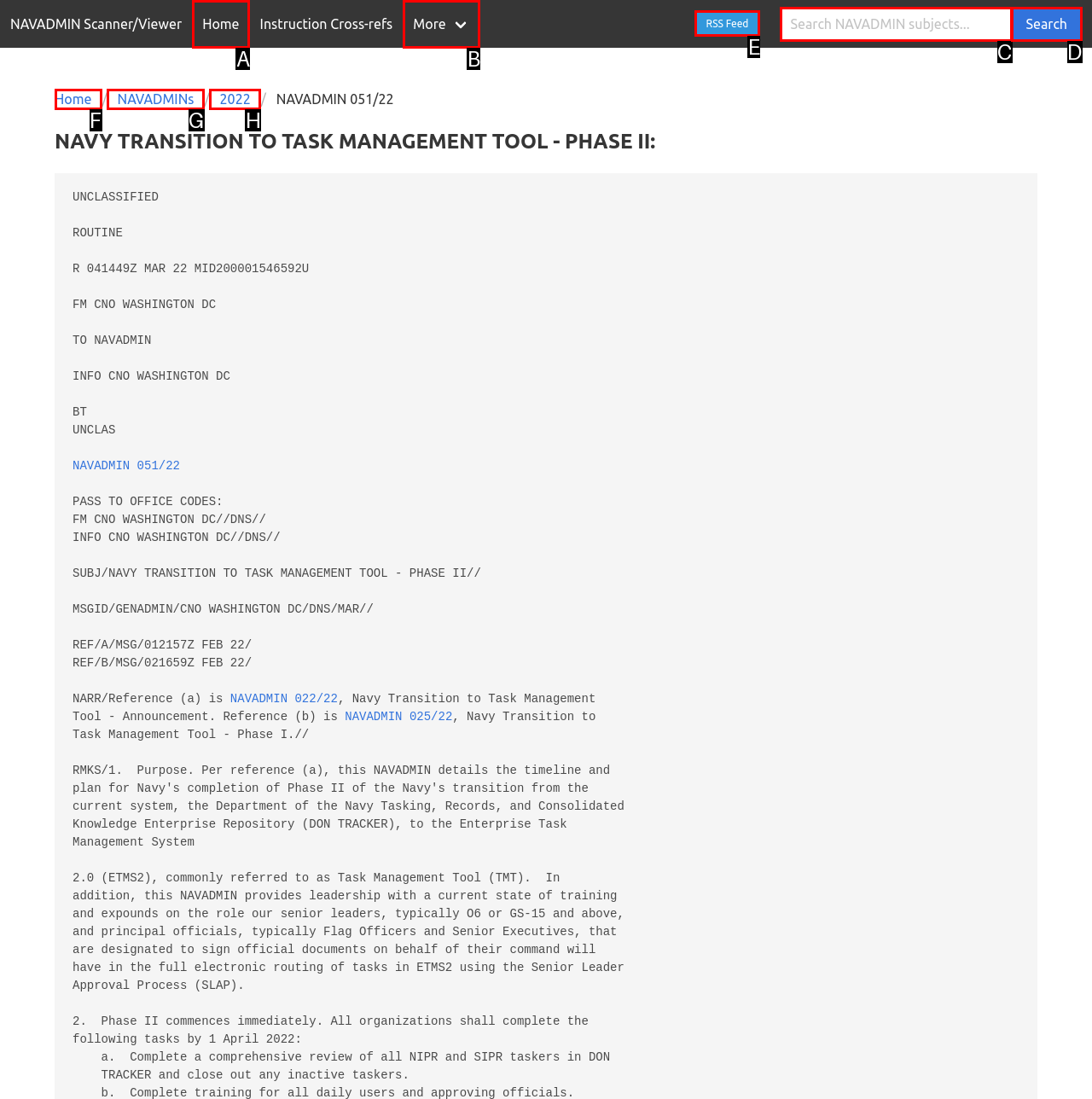Select the correct option from the given choices to perform this task: Subscribe to RSS Feed. Provide the letter of that option.

E